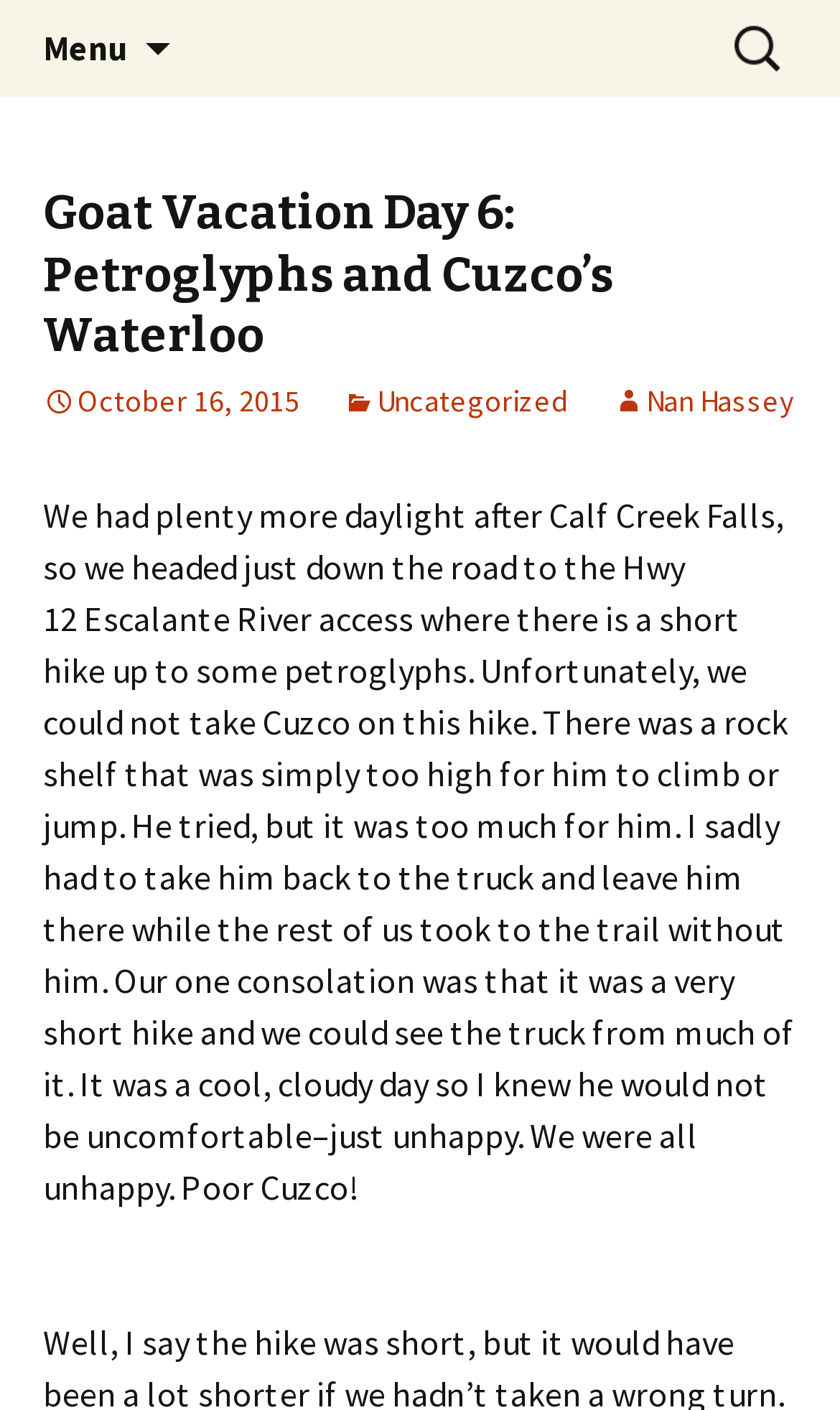Determine the bounding box coordinates for the HTML element mentioned in the following description: "October 16, 2015". The coordinates should be a list of four floats ranging from 0 to 1, represented as [left, top, right, bottom].

[0.051, 0.27, 0.356, 0.298]